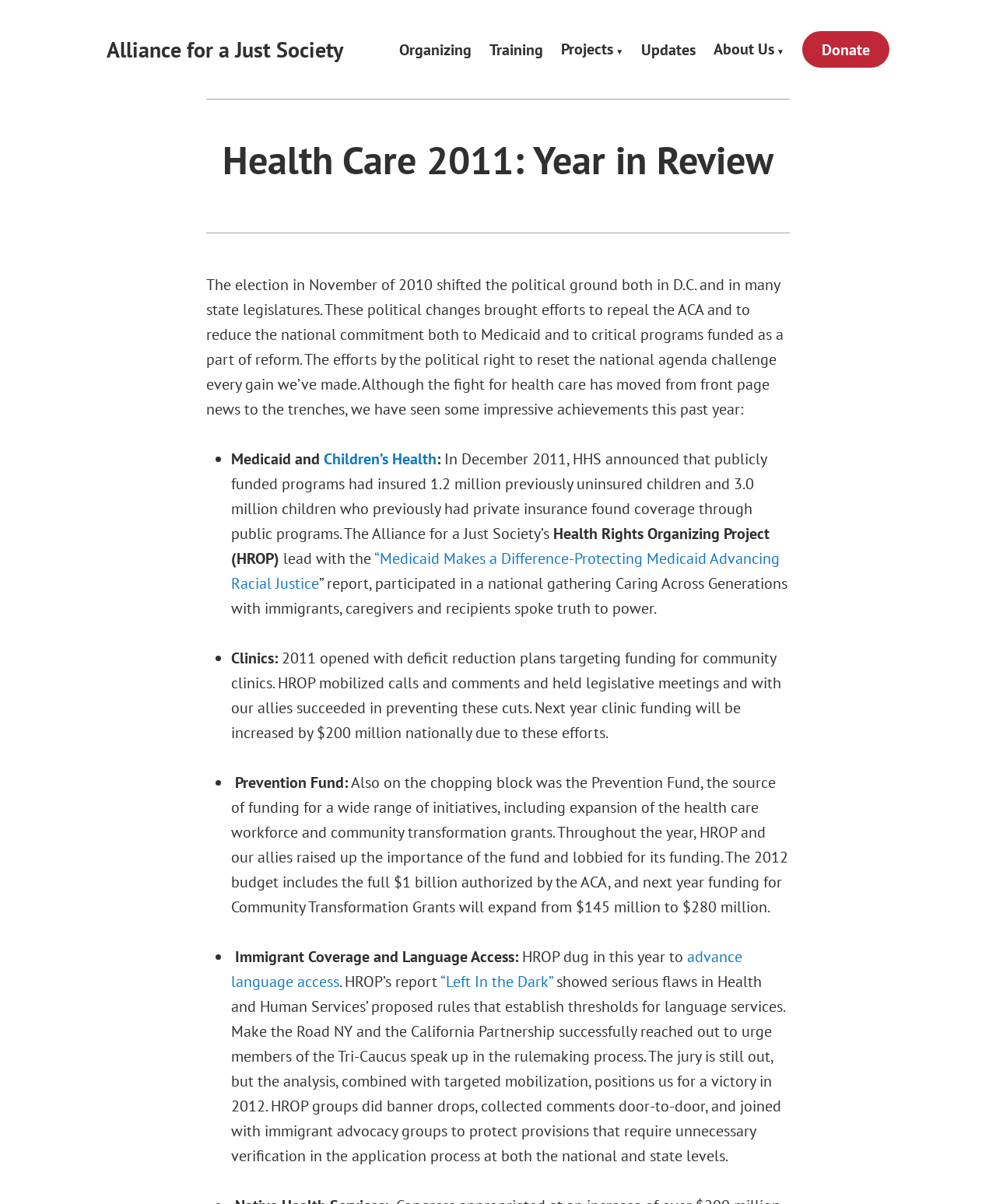Locate the bounding box coordinates of the clickable area to execute the instruction: "Click on the 'advance language access' link". Provide the coordinates as four float numbers between 0 and 1, represented as [left, top, right, bottom].

[0.232, 0.786, 0.745, 0.823]